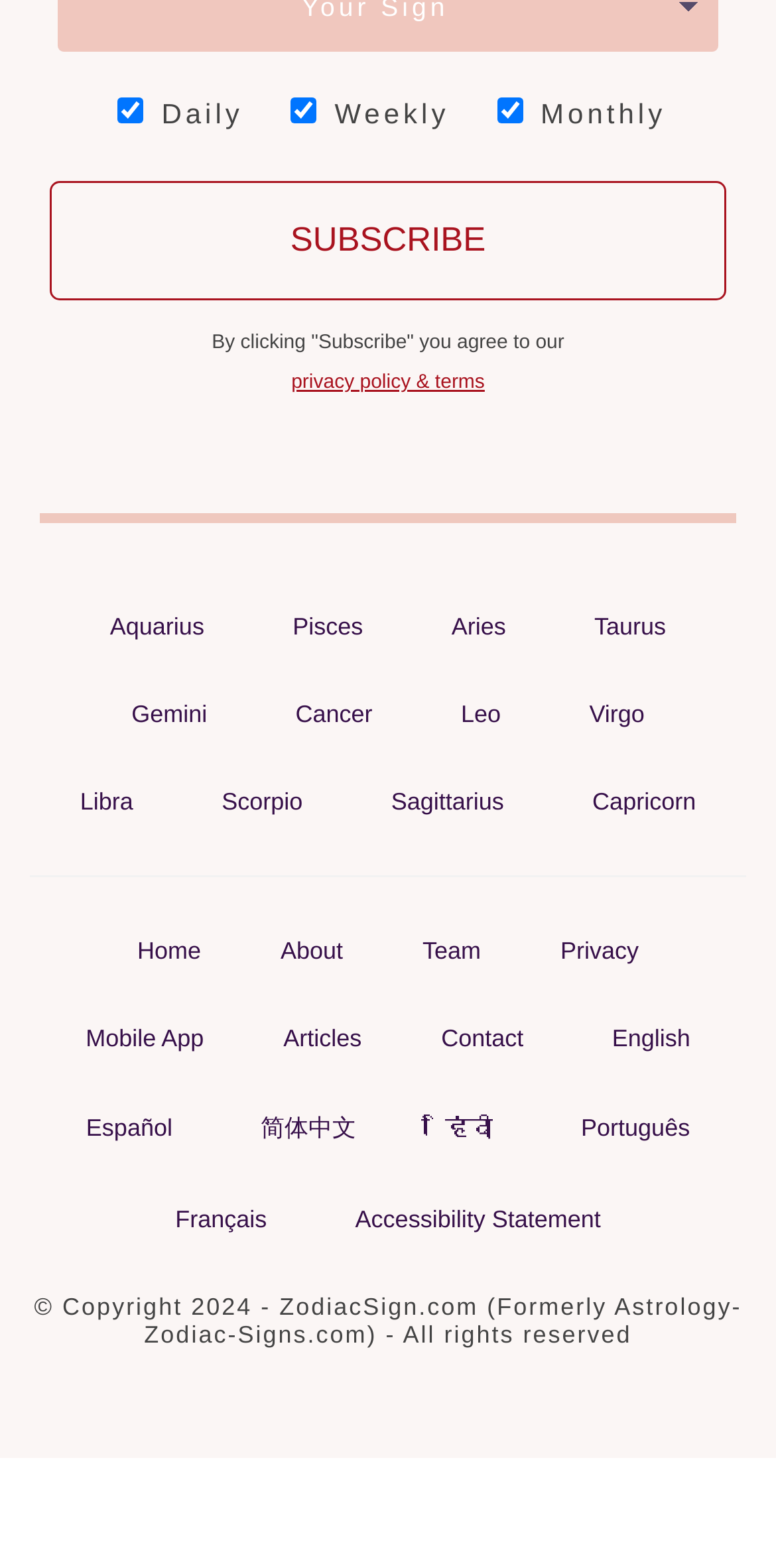Identify the bounding box coordinates of the HTML element based on this description: "Sagittarius".

[0.478, 0.496, 0.675, 0.526]